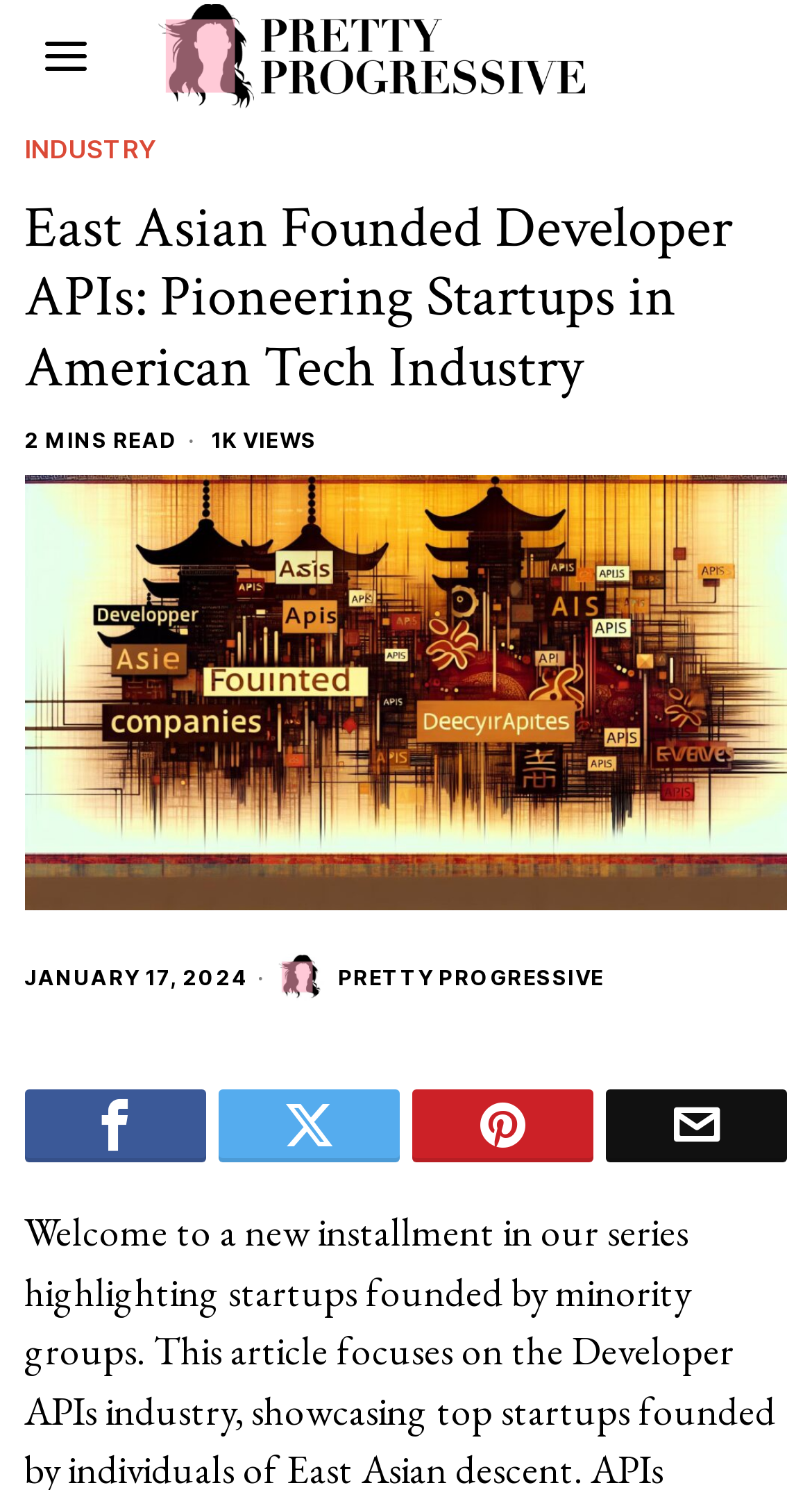What is the name of the website or publication?
Please utilize the information in the image to give a detailed response to the question.

I found the name of the website or publication by looking at the link element with the content 'PRETTY PROGRESSIVE' located at the bottom of the webpage, which indicates the name of the website or publication that published the article.